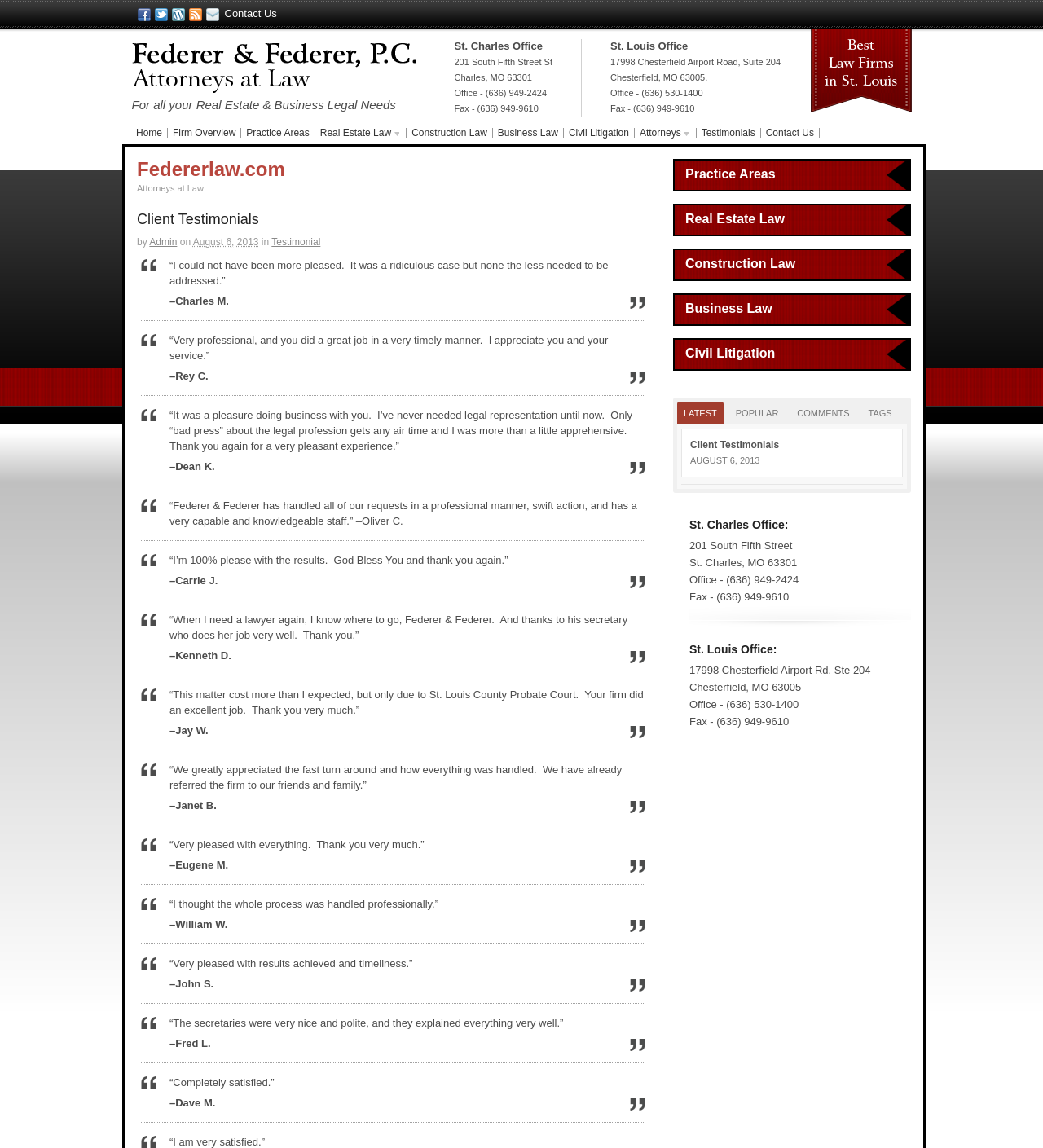What is the name of the law firm? Refer to the image and provide a one-word or short phrase answer.

Federerlaw.com